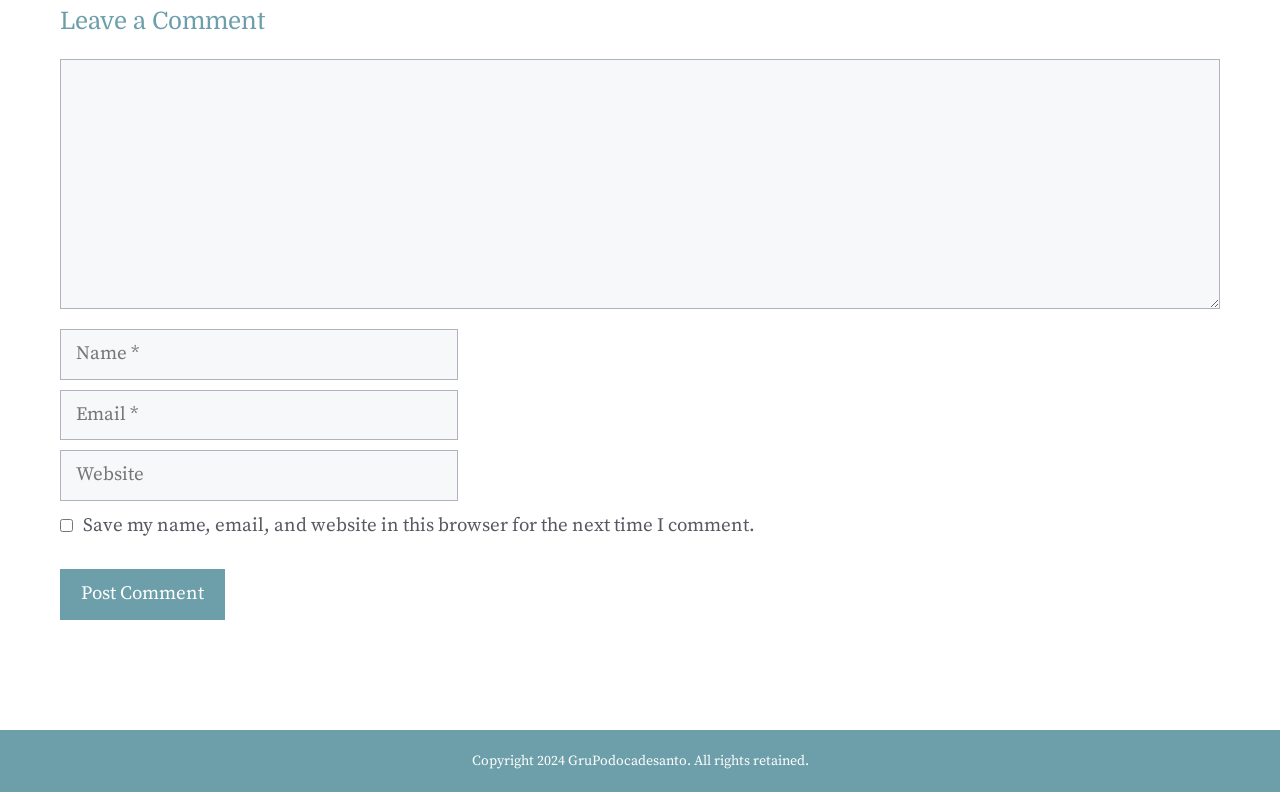Specify the bounding box coordinates (top-left x, top-left y, bottom-right x, bottom-right y) of the UI element in the screenshot that matches this description: parent_node: Comment name="url" placeholder="Website"

[0.047, 0.568, 0.358, 0.632]